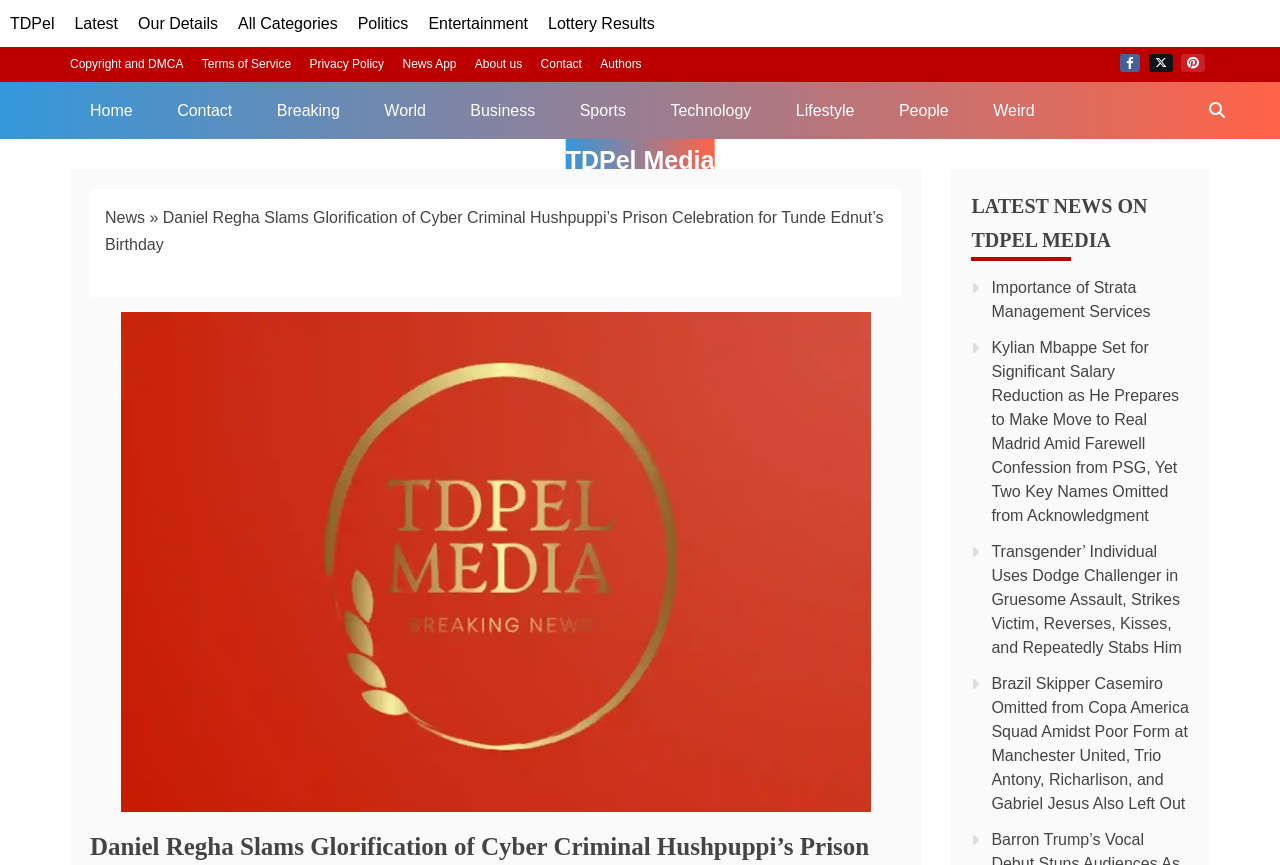Provide a brief response to the question below using a single word or phrase: 
What is the name of the news app?

News App